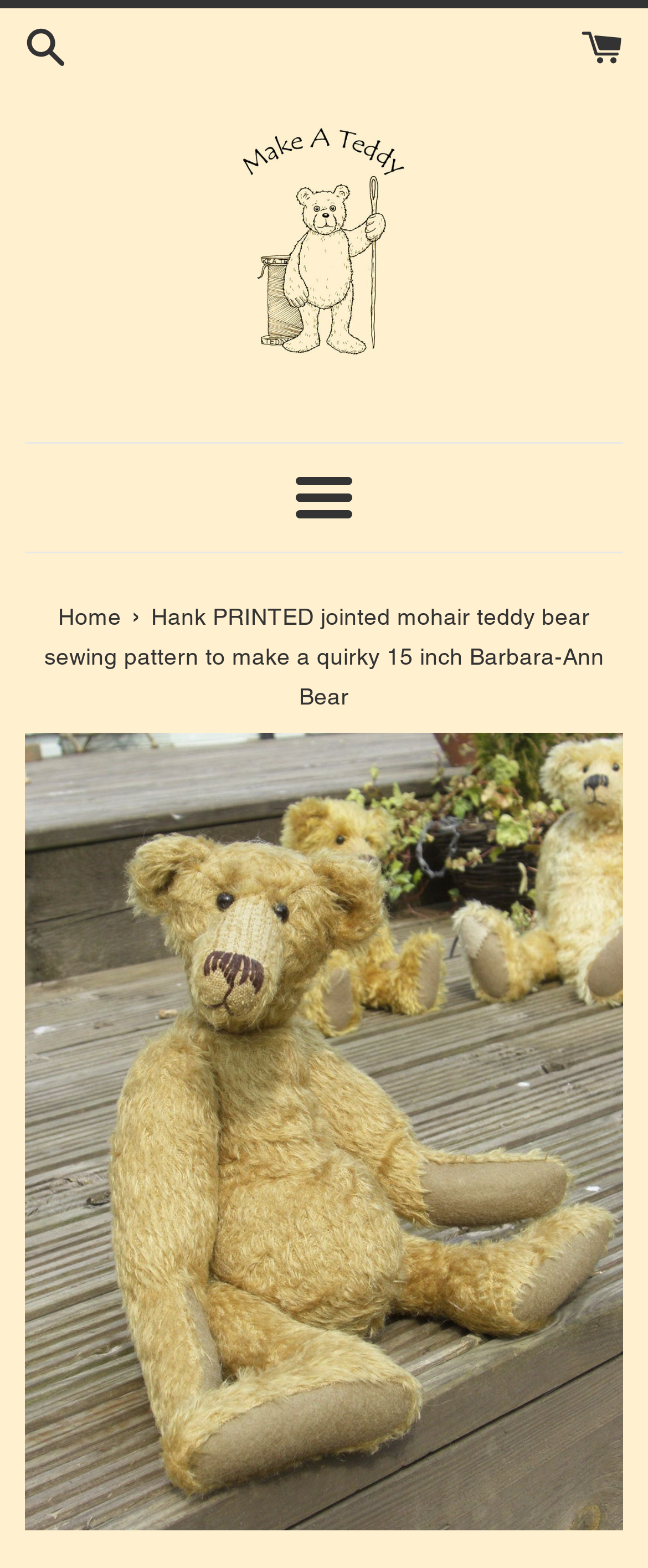Determine the bounding box for the described UI element: "alt="Make A Teddy"".

[0.308, 0.075, 0.692, 0.234]